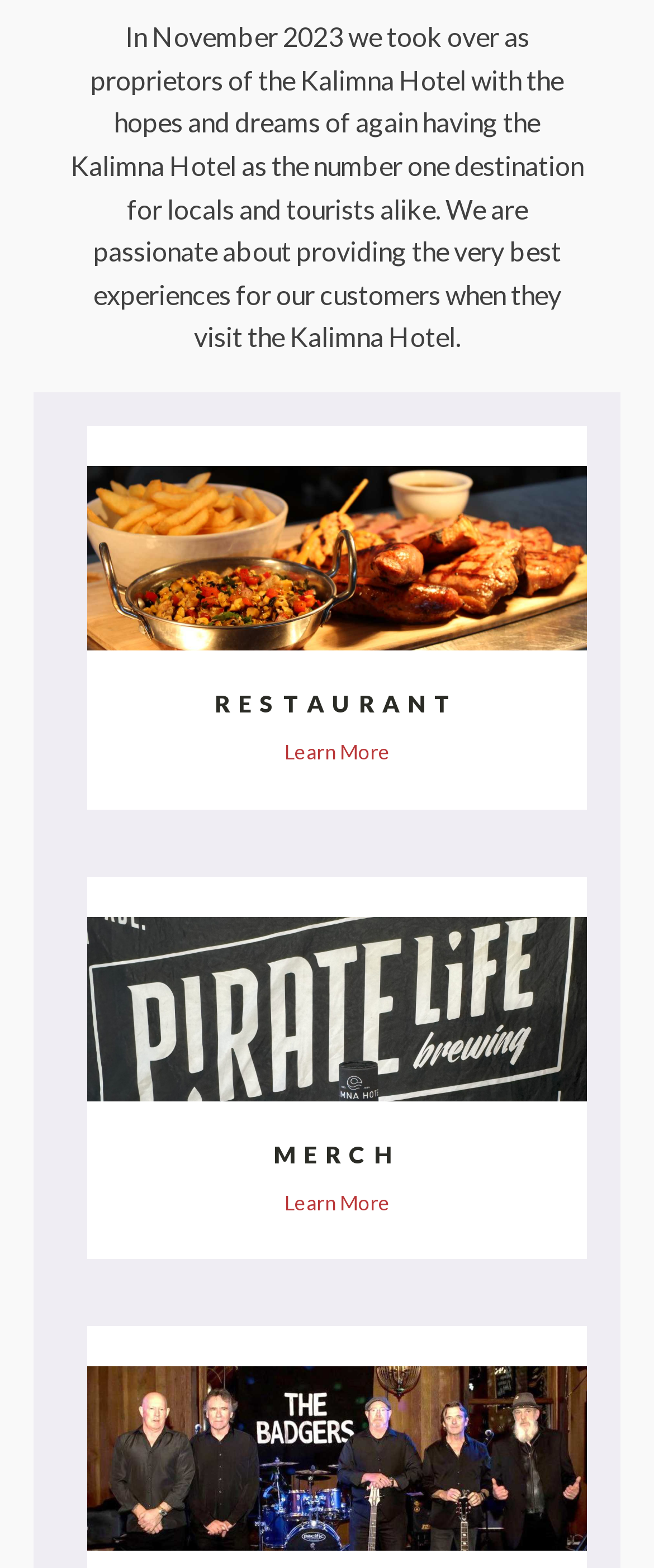What is the goal of the new proprietors of the Kalimna Hotel?
Answer the question with a single word or phrase derived from the image.

To be the number one destination